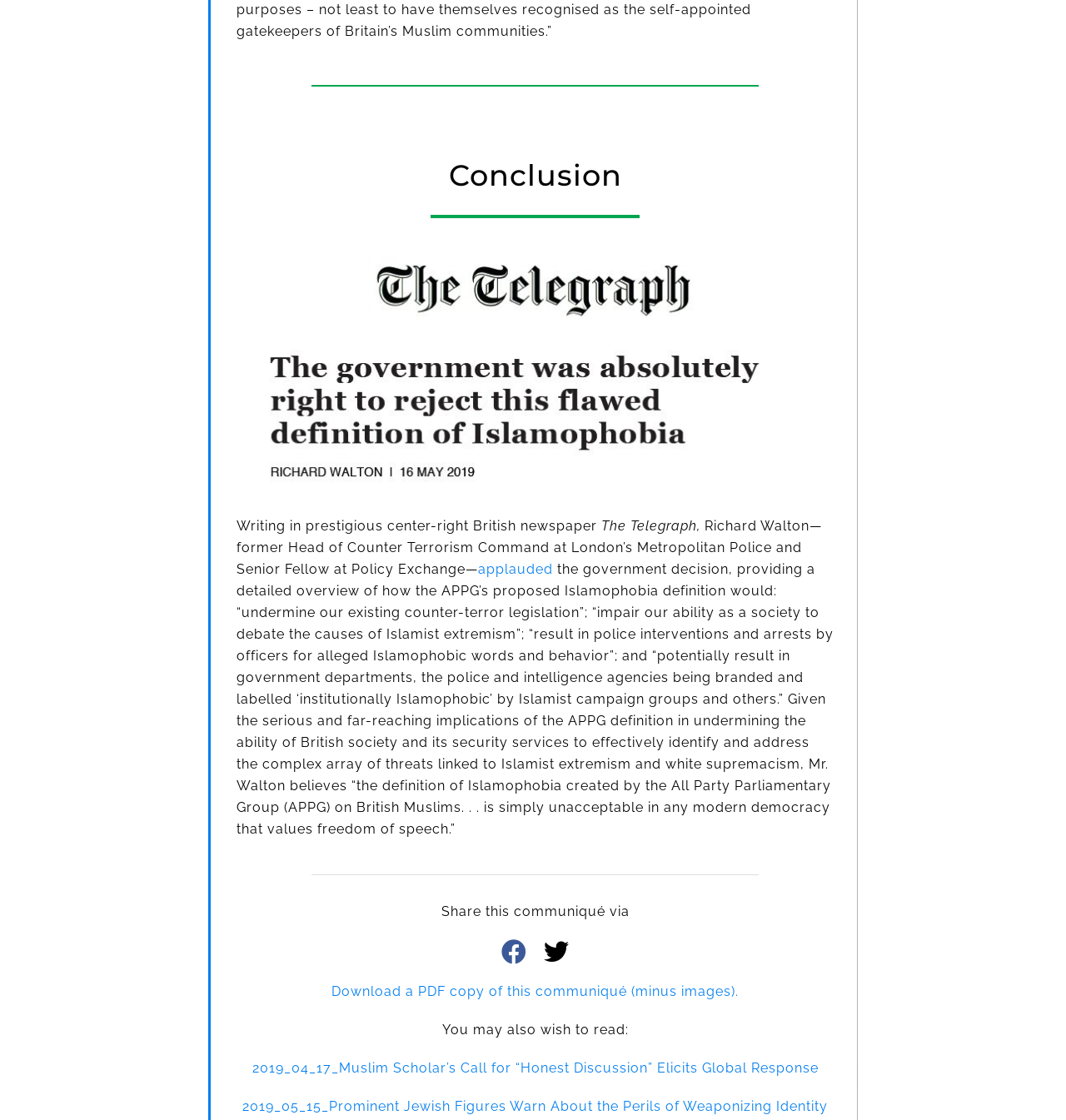Who is the former Head of Counter Terrorism Command at London’s Metropolitan Police?
Please provide a single word or phrase based on the screenshot.

Richard Walton